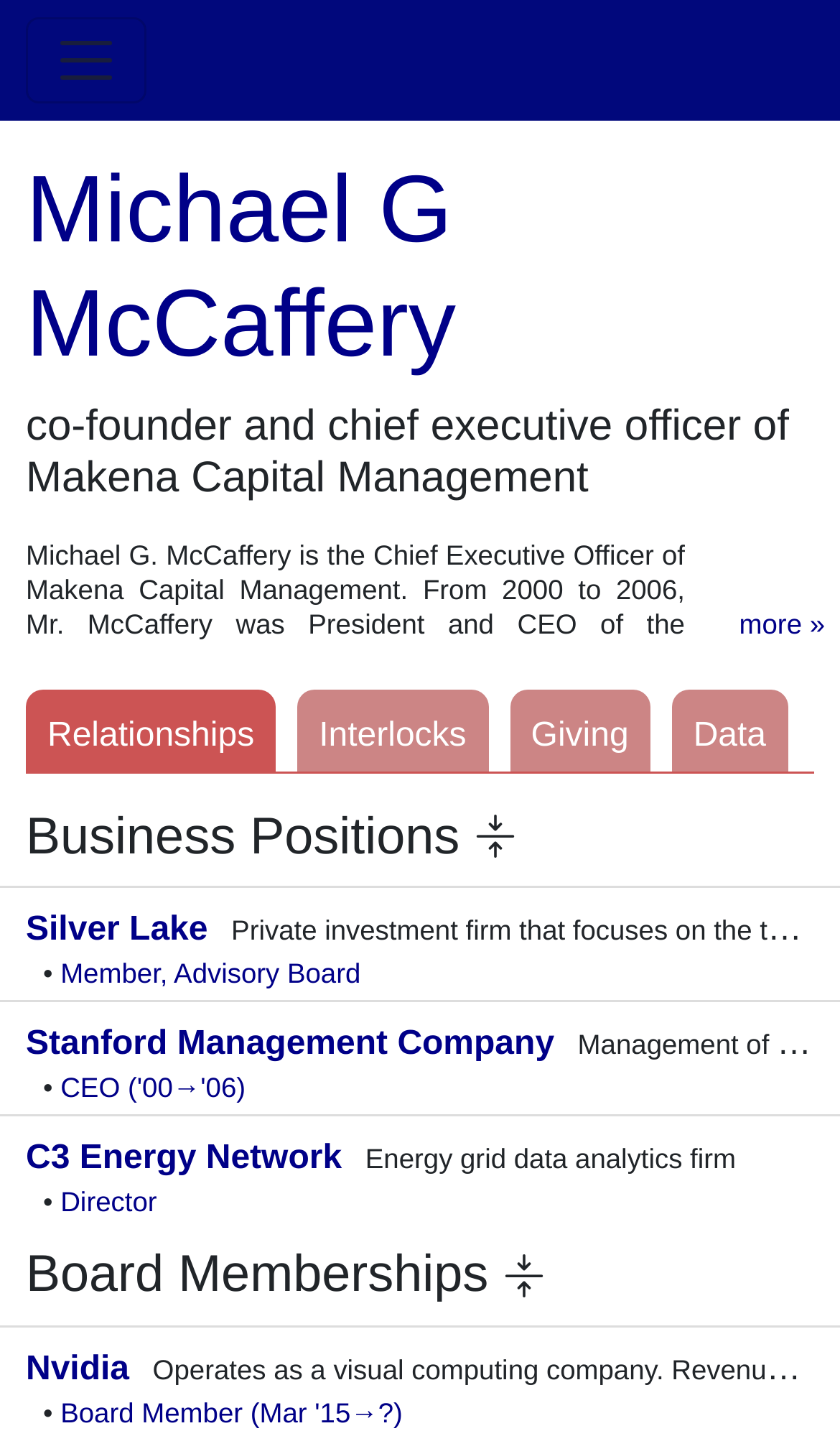What is the name of the university whose endowment is managed by Stanford Management Company?
Using the image, provide a detailed and thorough answer to the question.

The webpage mentions that Michael G McCaffery was involved in the management of Stanford University's endowment through Stanford Management Company, as described in the generic text element.